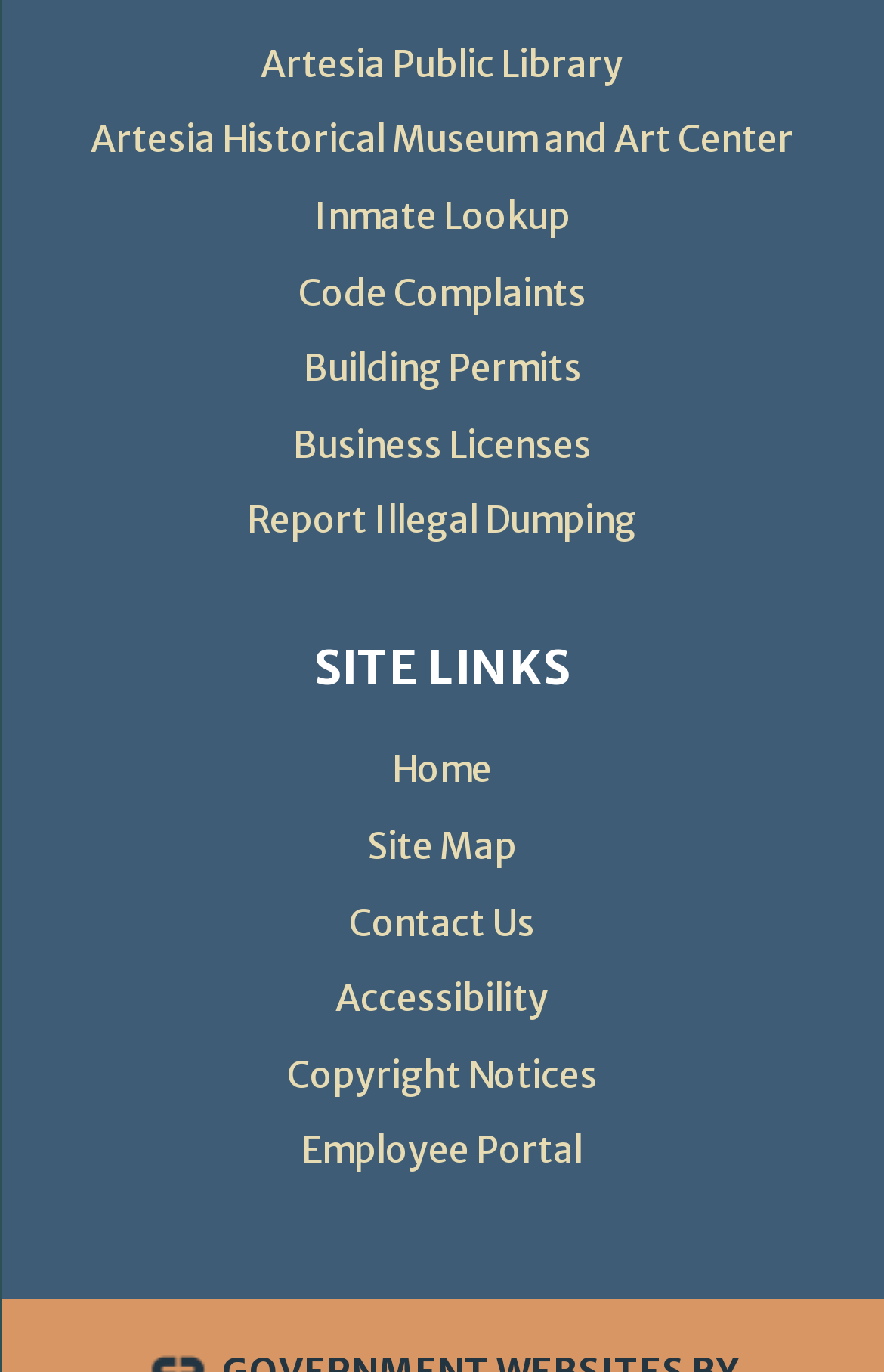Specify the bounding box coordinates of the area that needs to be clicked to achieve the following instruction: "go to home page".

[0.444, 0.544, 0.556, 0.577]